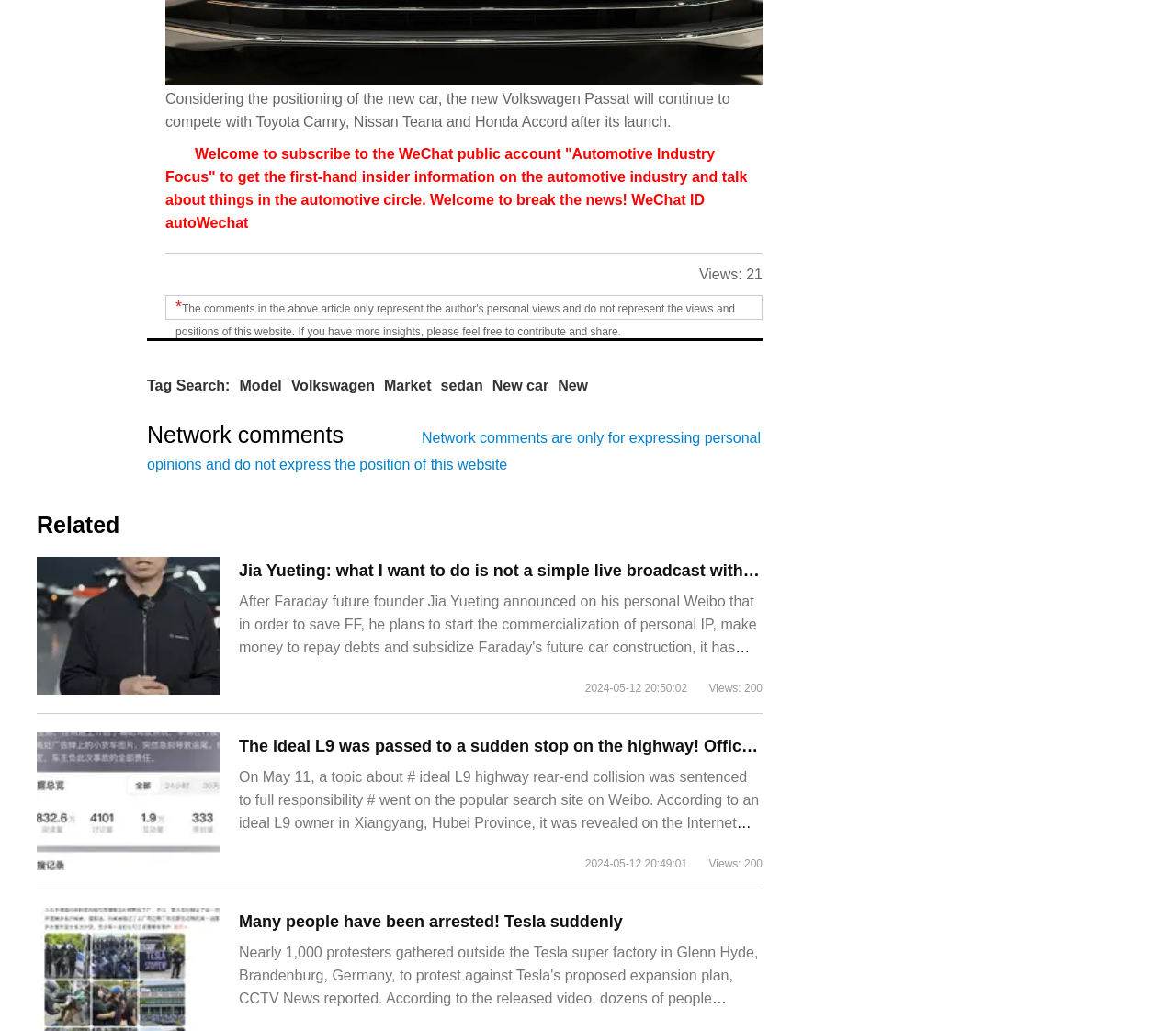Pinpoint the bounding box coordinates of the element that must be clicked to accomplish the following instruction: "Click on the 'Model' tag". The coordinates should be in the format of four float numbers between 0 and 1, i.e., [left, top, right, bottom].

[0.203, 0.366, 0.24, 0.382]